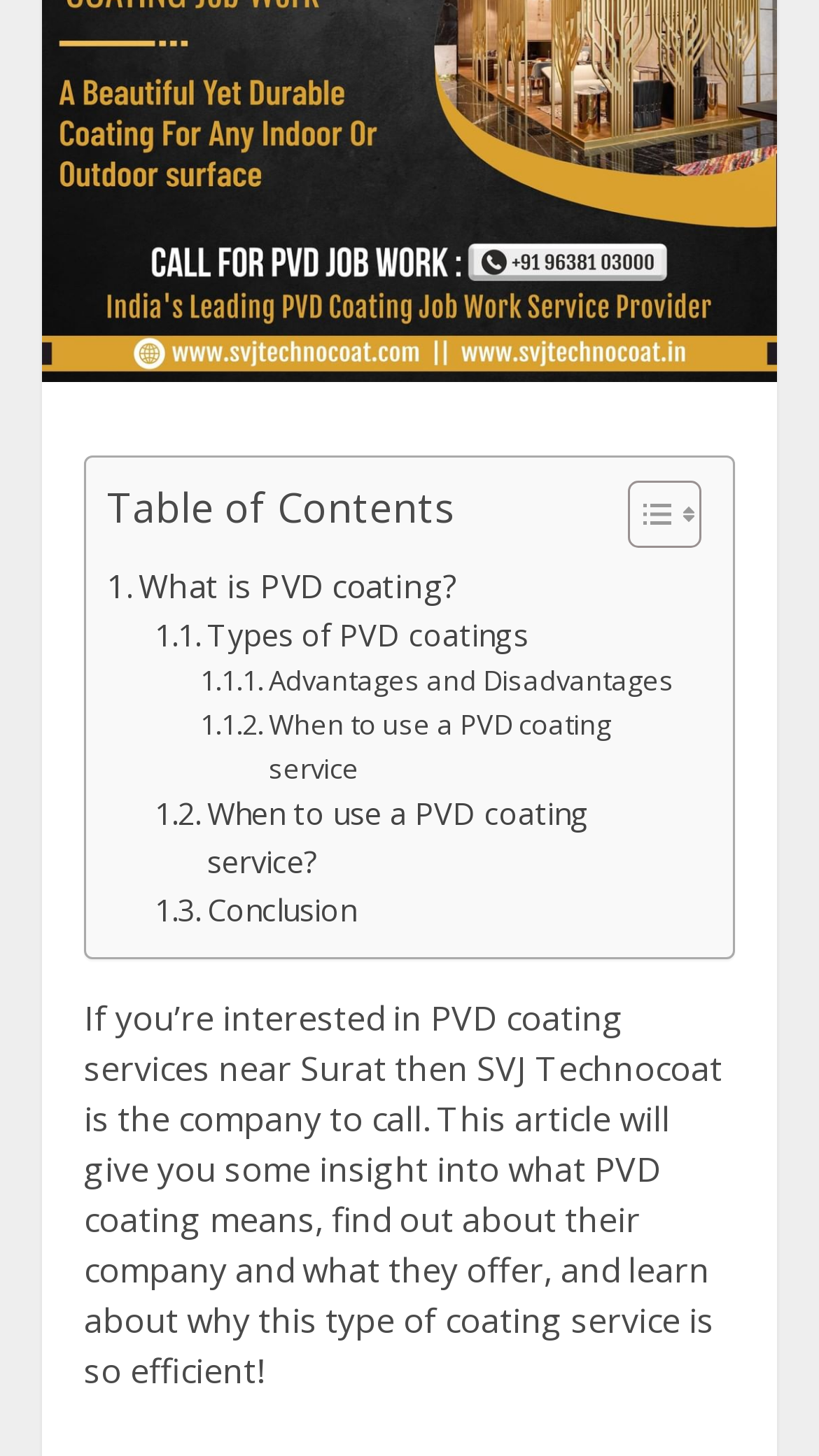What is the location mentioned in the text?
Please give a detailed and elaborate explanation in response to the question.

The location mentioned in the text is obtained by reading the StaticText element with the text 'If you’re interested in PVD coating services near Surat then SVJ Technocoat is the company to call.' which mentions the location Surat.